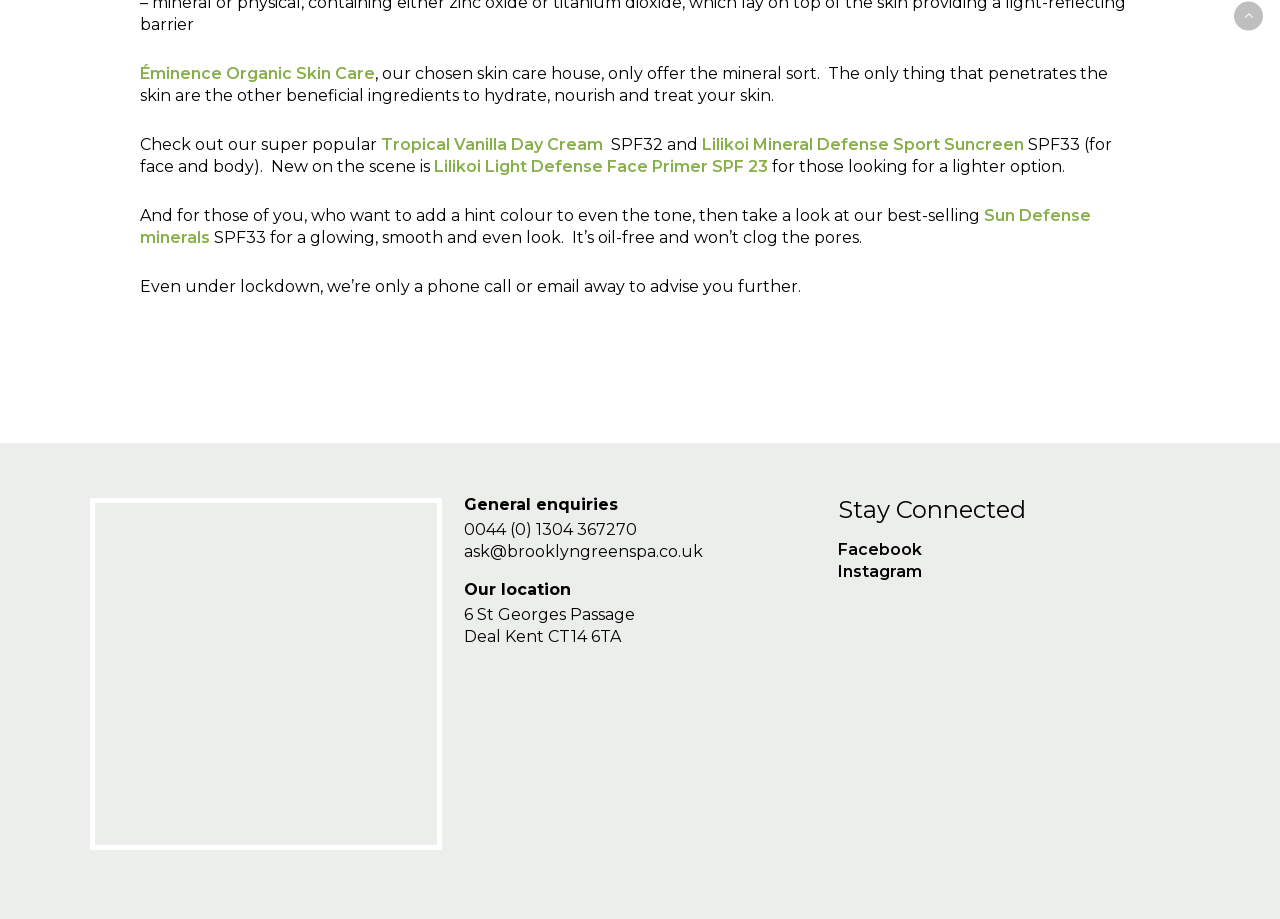Given the content of the image, can you provide a detailed answer to the question?
What is the phone number for general enquiries?

The phone number for general enquiries is mentioned in the link element below the 'General enquiries' heading, which is '0044 (0) 1304 367270'.